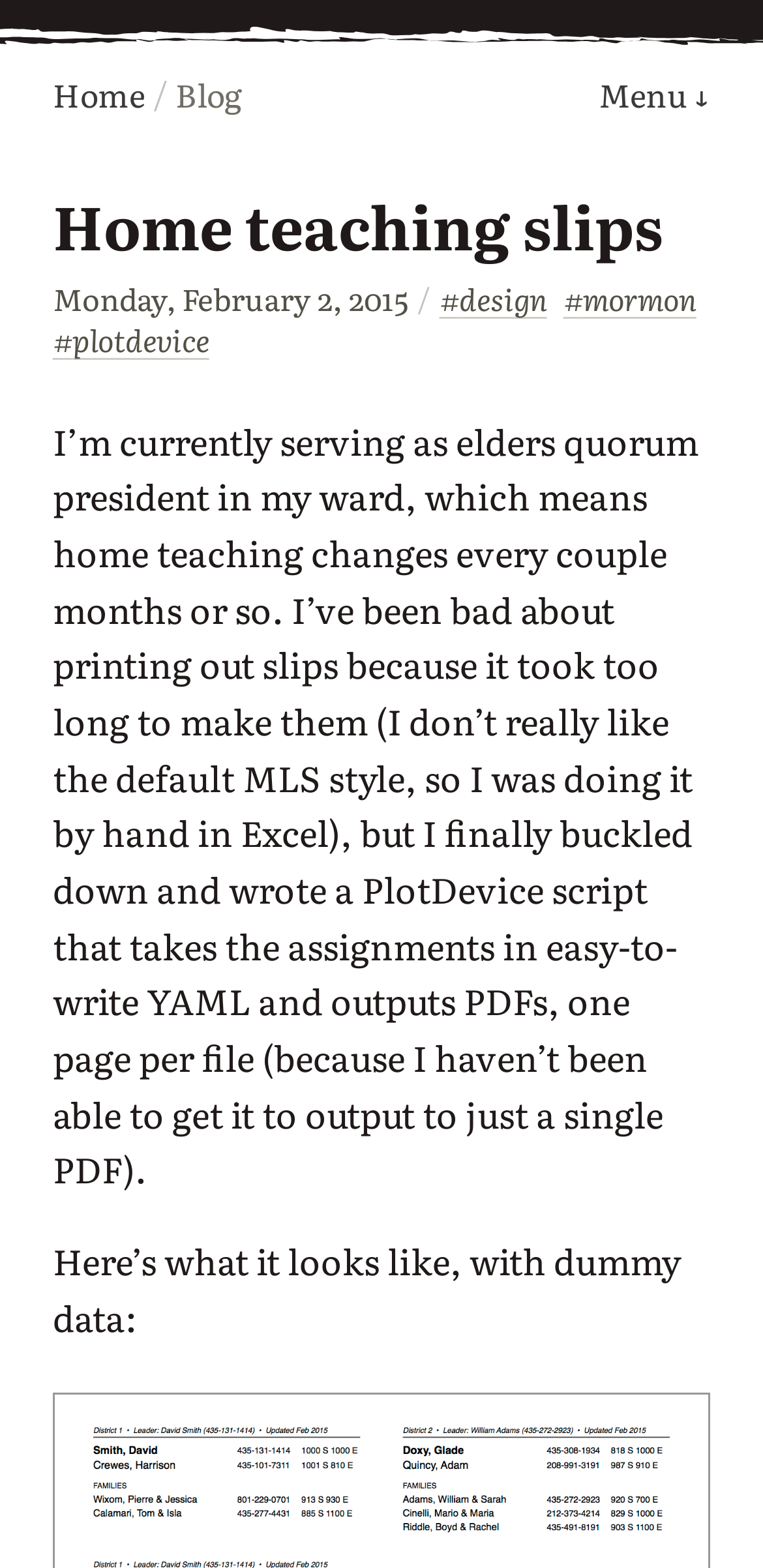Please determine the main heading text of this webpage.

Home teaching slips